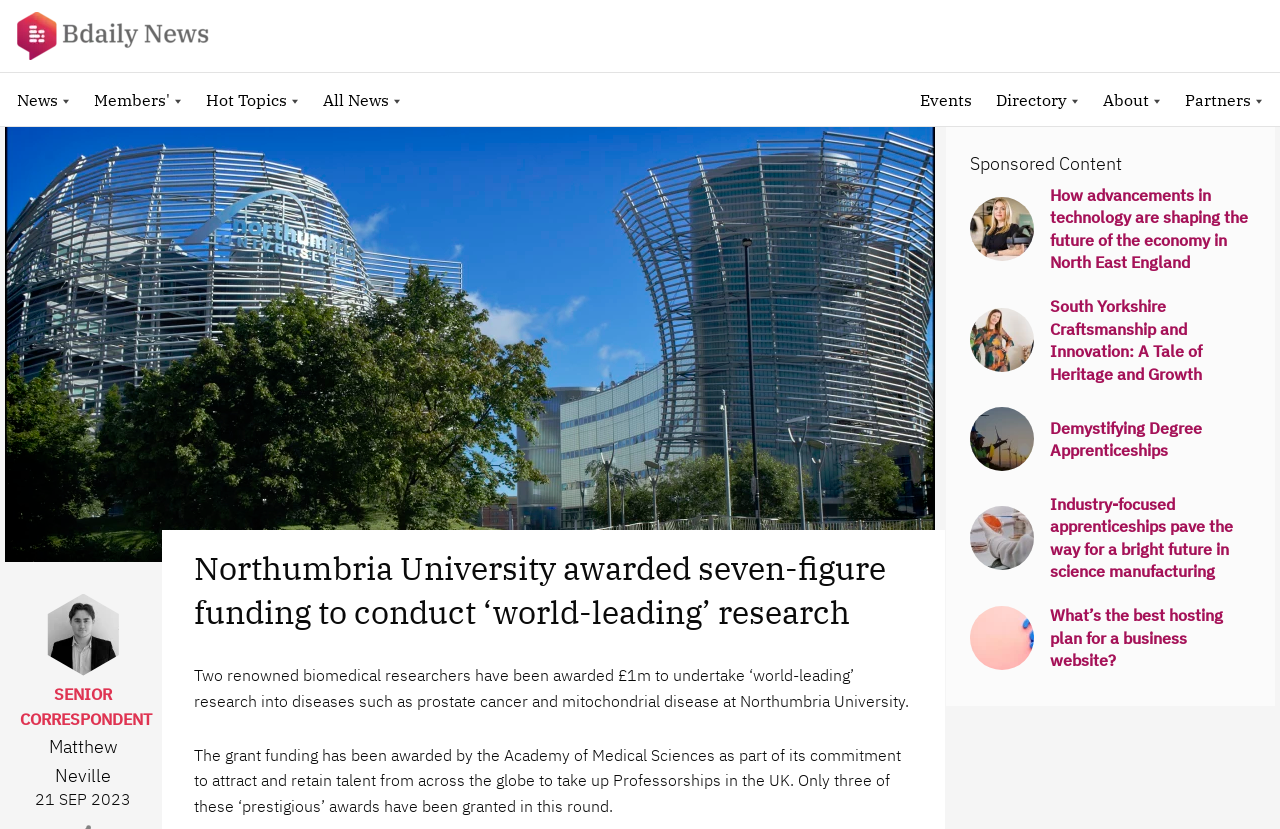Can you find and provide the main heading text of this webpage?

Northumbria University awarded seven-figure funding to conduct ‘world-leading’ research